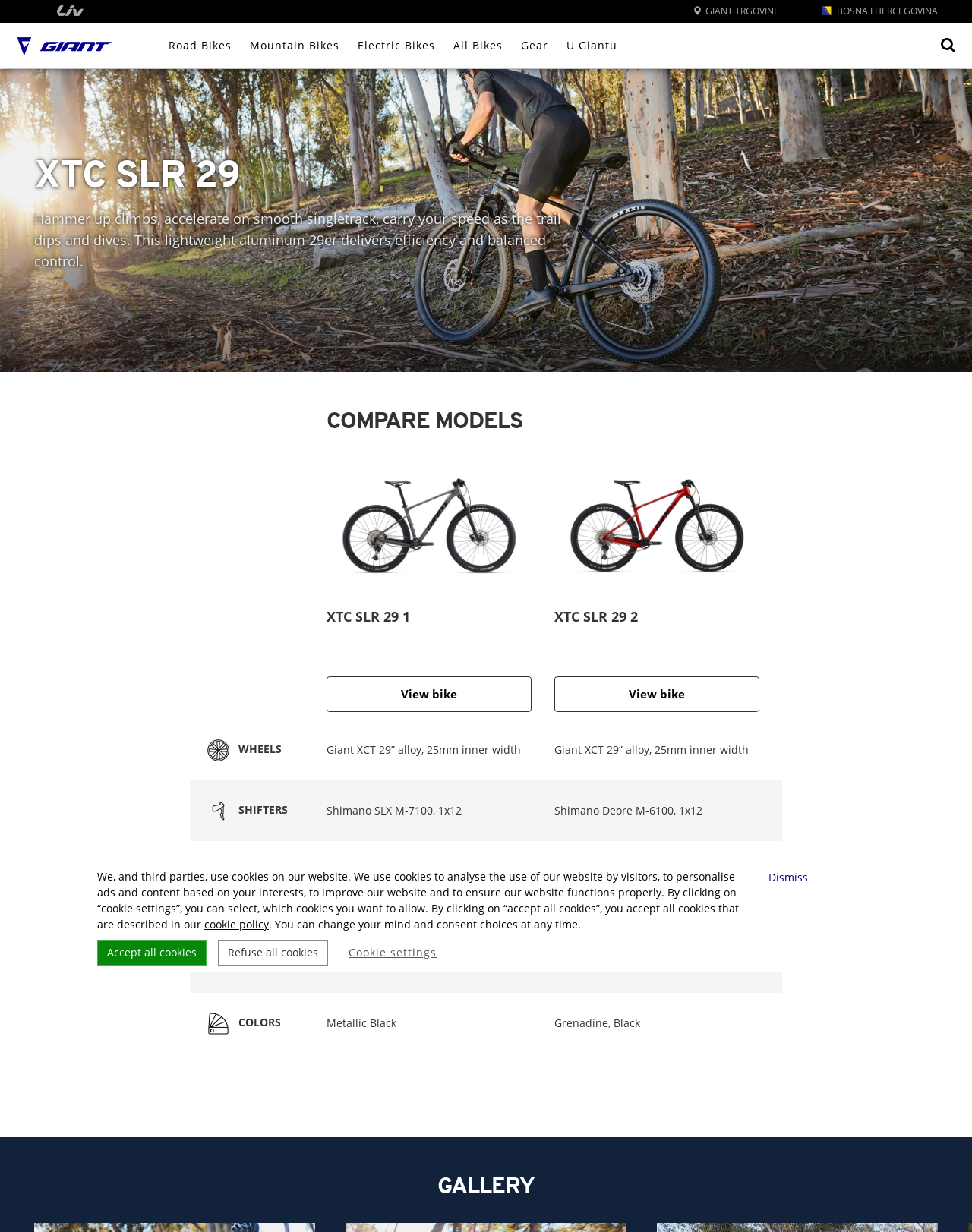Provide a single word or phrase to answer the given question: 
How many colors does XTC SLR 29 come in?

2